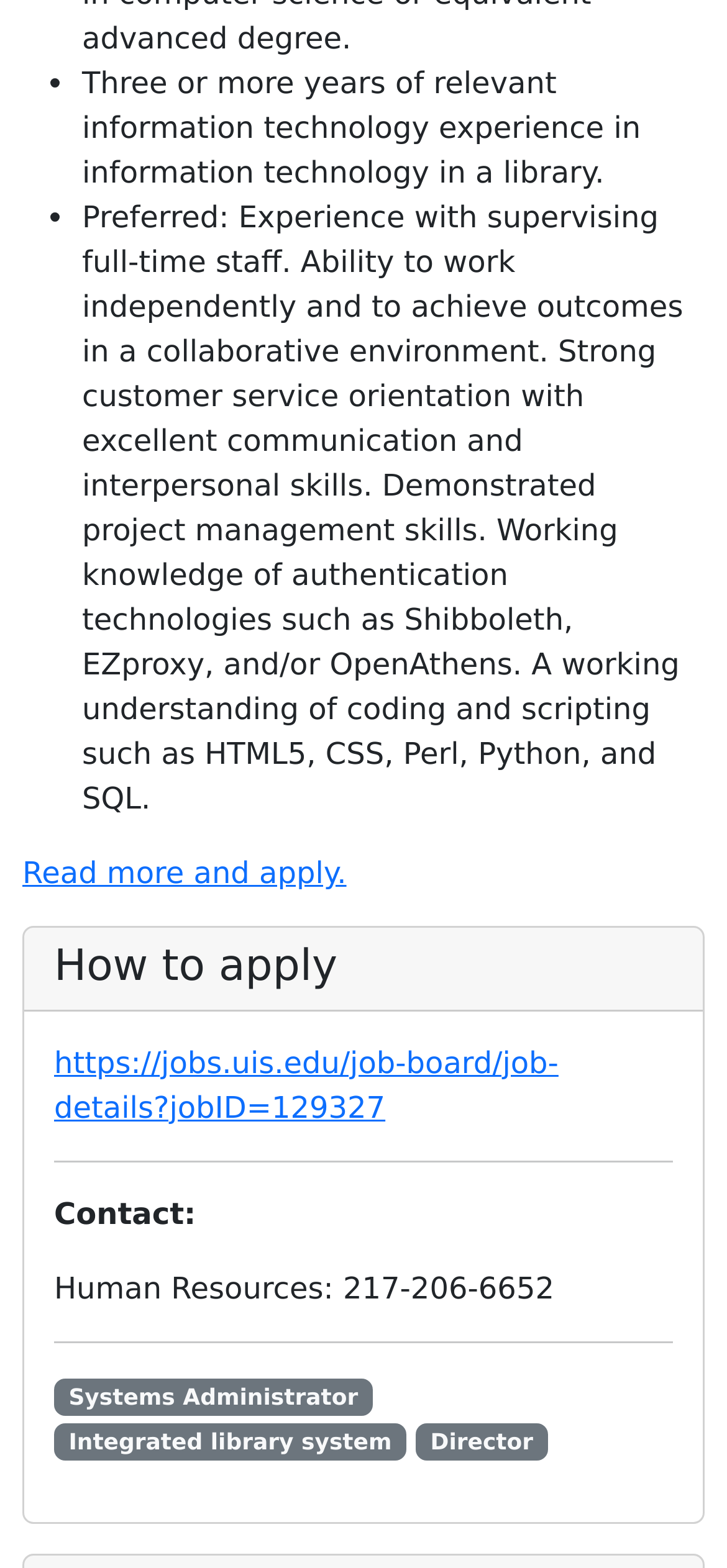Identify the bounding box for the described UI element. Provide the coordinates in (top-left x, top-left y, bottom-right x, bottom-right y) format with values ranging from 0 to 1: Integrated library system

[0.074, 0.907, 0.559, 0.931]